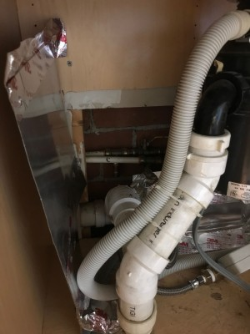What is the purpose of the pipes and connections under the kitchen sink?
Based on the visual content, answer with a single word or a brief phrase.

waste disposal and drainage